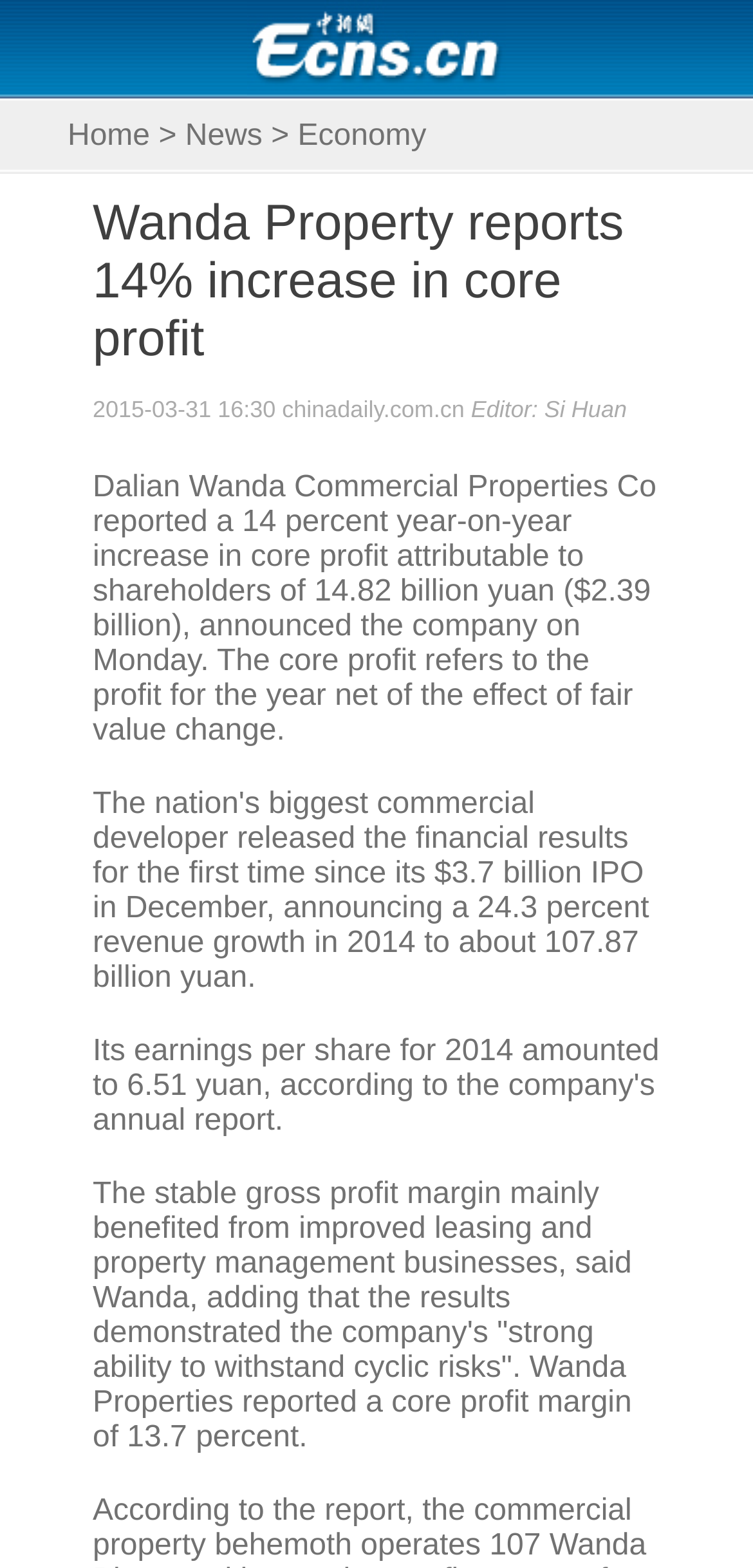Answer the question below in one word or phrase:
What is the core profit margin of Wanda Properties?

13.7 percent